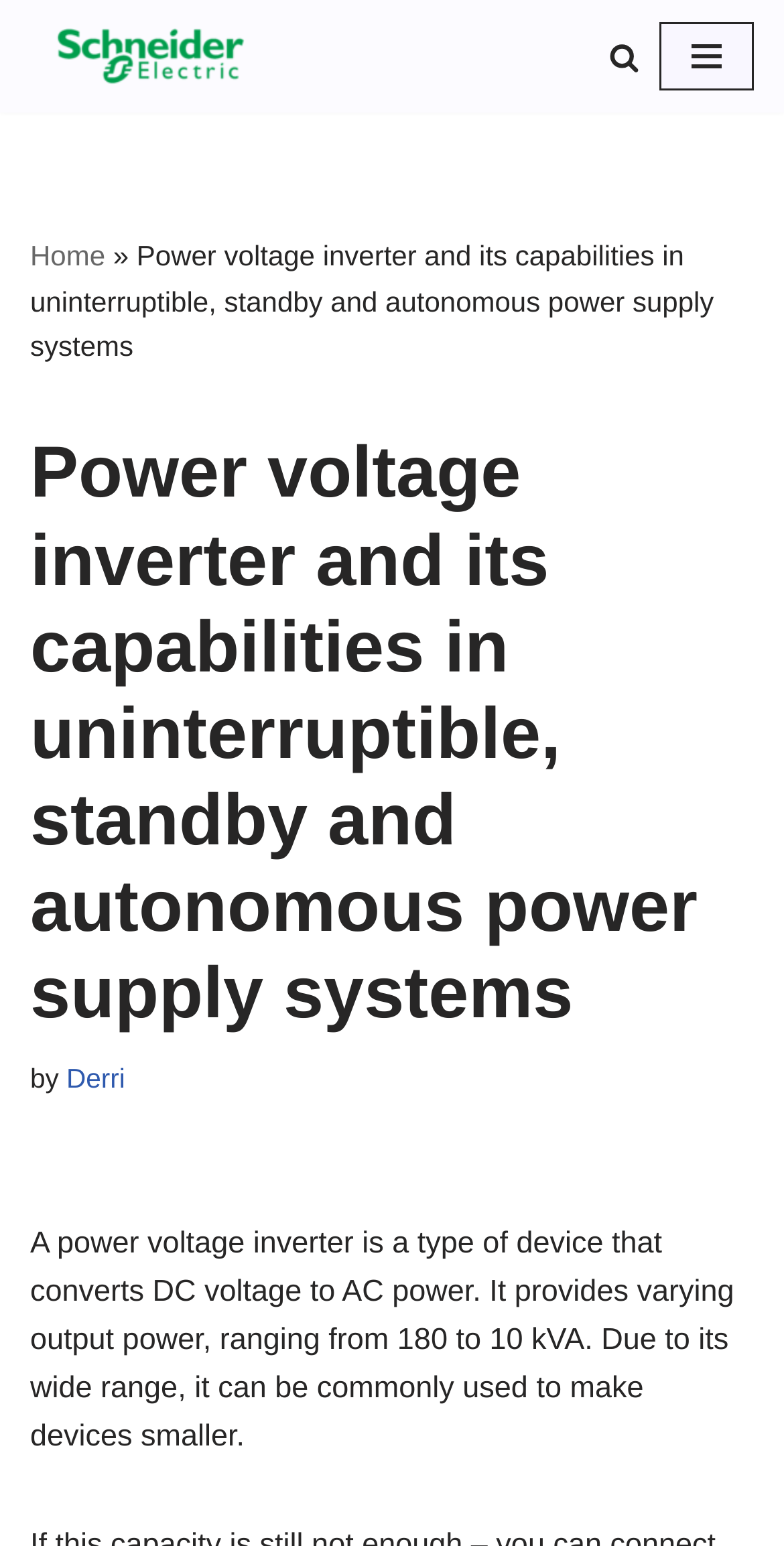Respond to the following question with a brief word or phrase:
What is the topic of the webpage content?

Power voltage inverter